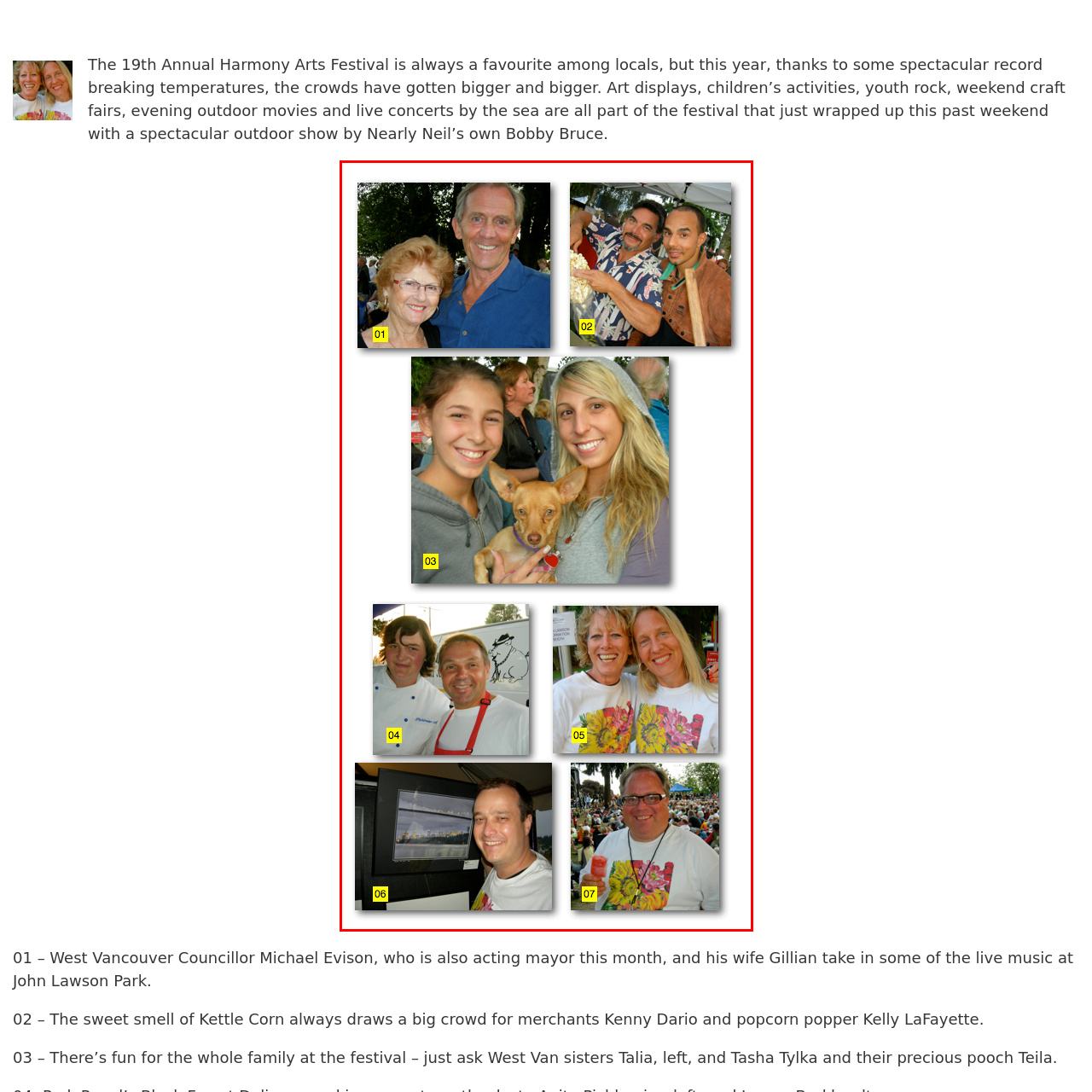Provide a comprehensive description of the image highlighted within the red bounding box.

The image showcases attendees enjoying the vibrant atmosphere of the 19th Annual Harmony Arts Festival. In this particular scene, two young women are smiling joyfully, holding a small chihuahua. The festival, known for its array of artistic displays and family-friendly activities, fosters a spirit of community and celebration. The backdrop hints at a lively gathering with a crowd in soft focus, suggesting the event's popularity. This year’s festival saw a surge in attendance, thanks to remarkable weather and an exciting lineup of activities, including live music and craft fairs.